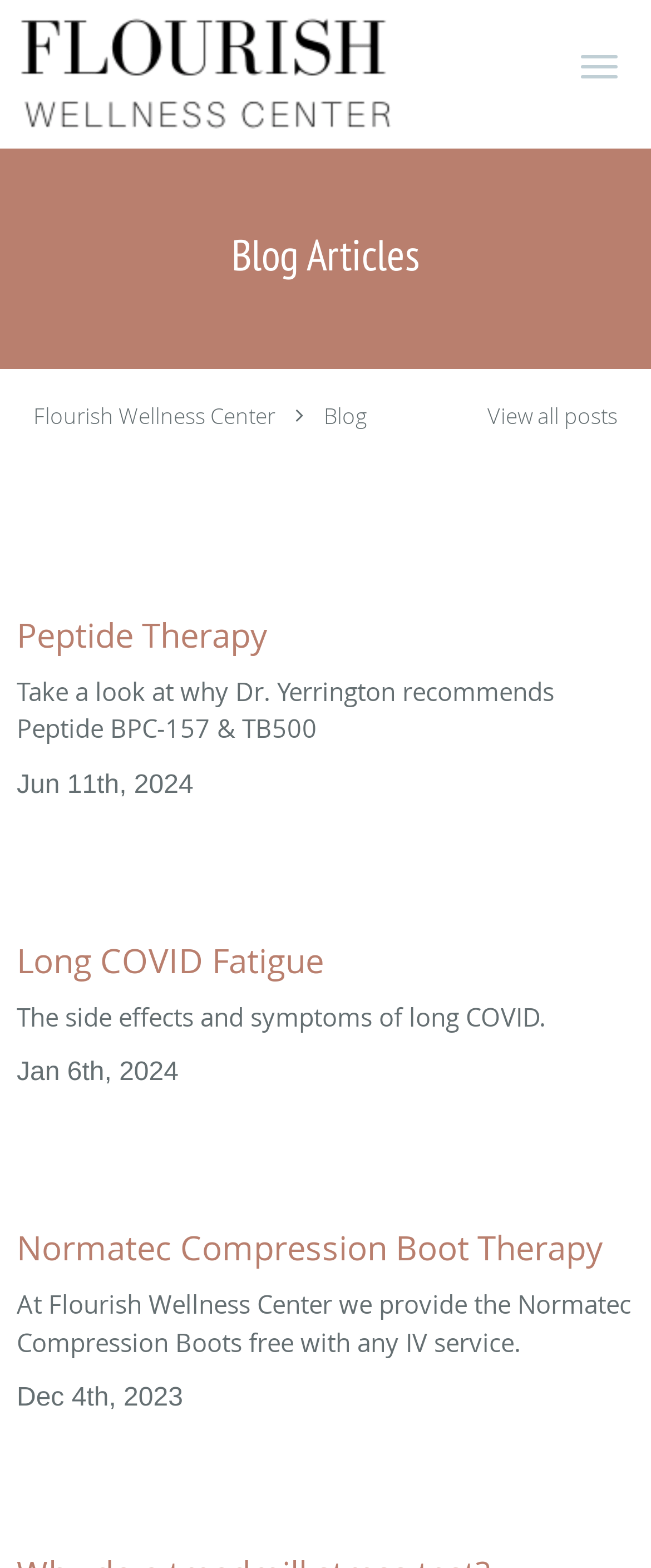Could you find the bounding box coordinates of the clickable area to complete this instruction: "View all posts"?

[0.749, 0.257, 0.949, 0.275]